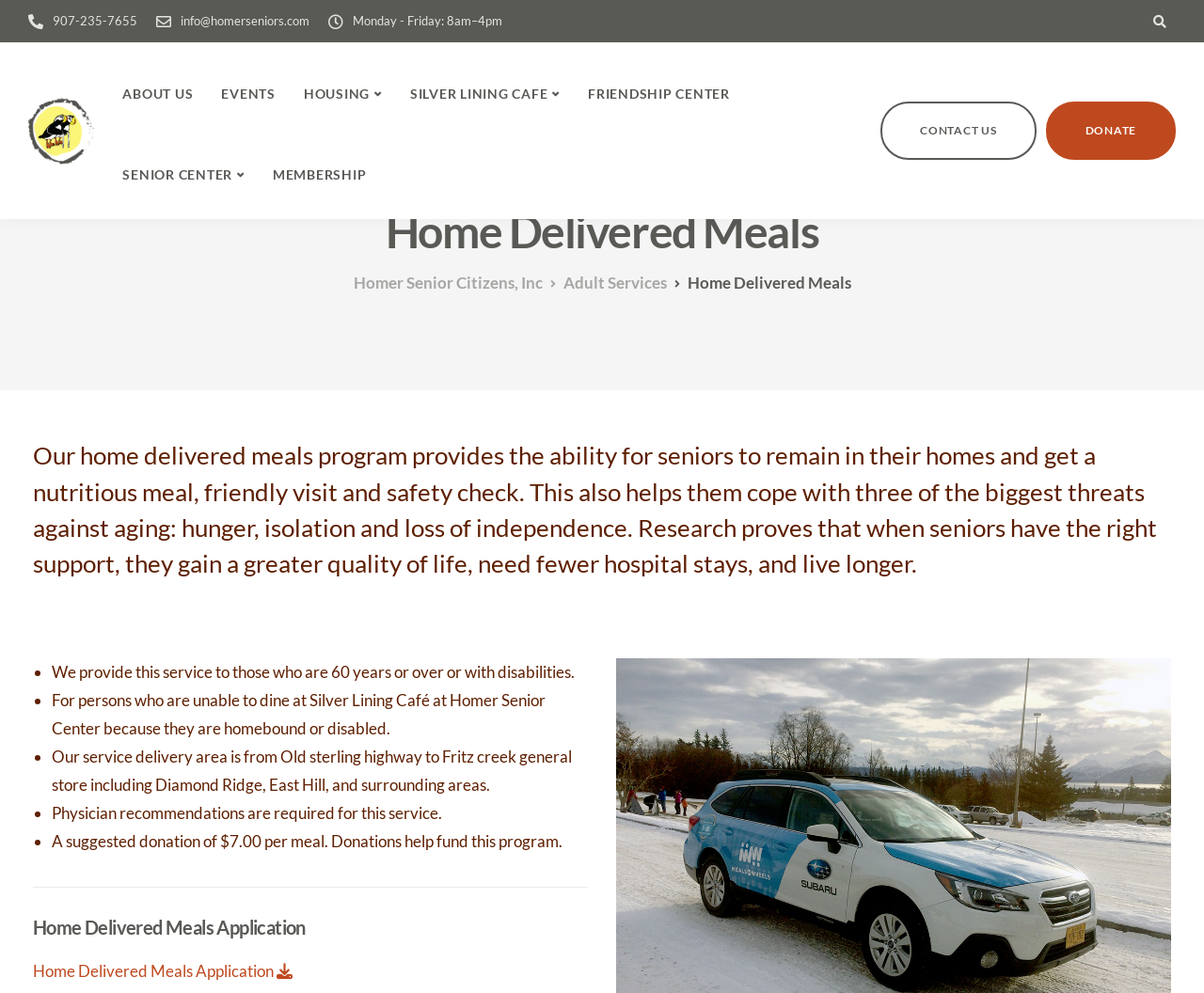Provide the bounding box coordinates for the UI element described in this sentence: "Add to cart". The coordinates should be four float values between 0 and 1, i.e., [left, top, right, bottom].

None